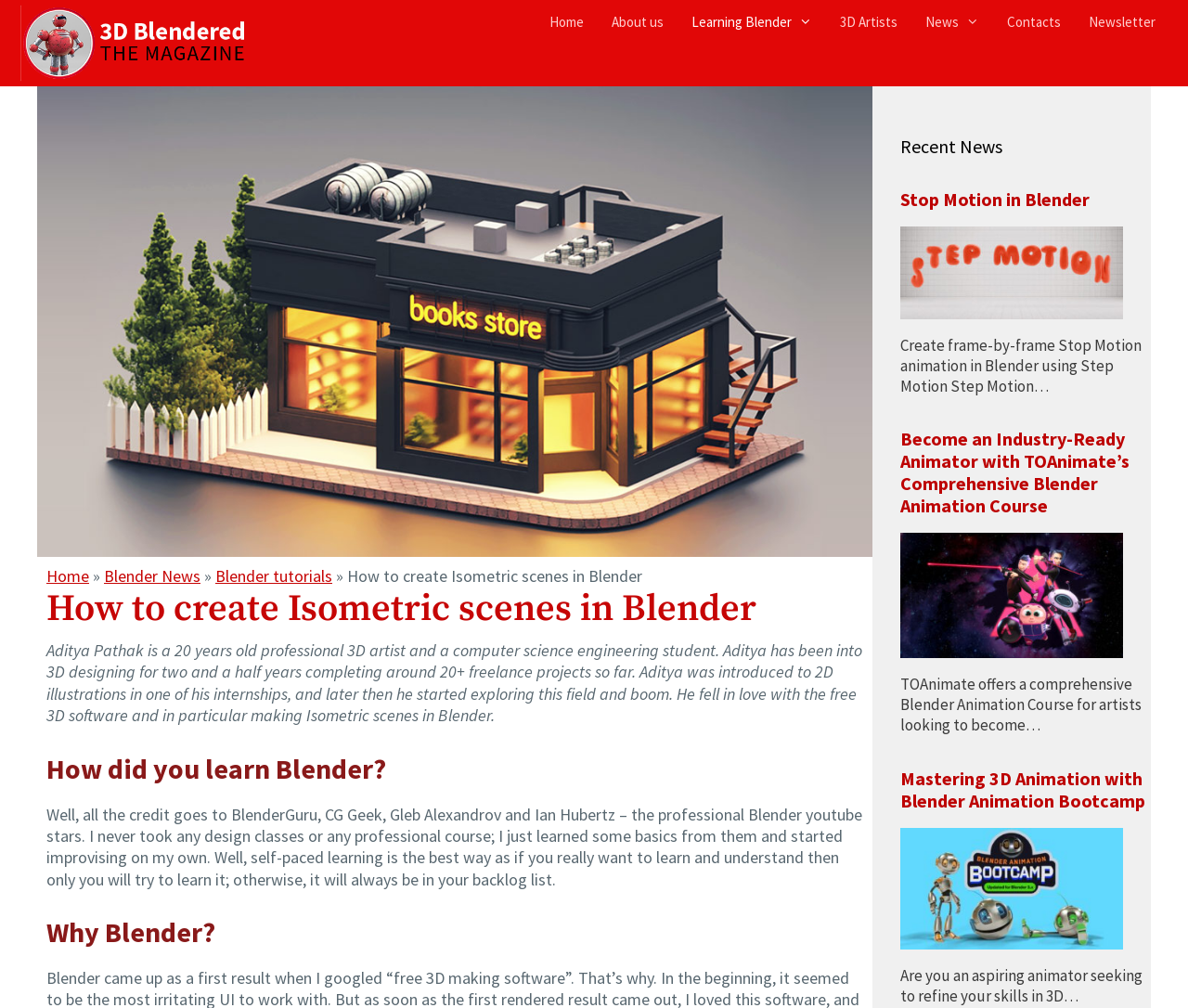What is the name of the website?
Kindly offer a comprehensive and detailed response to the question.

The name of the website is mentioned in the banner as '3D Blendered' and also in the navigation menu as '3D Blendered'.